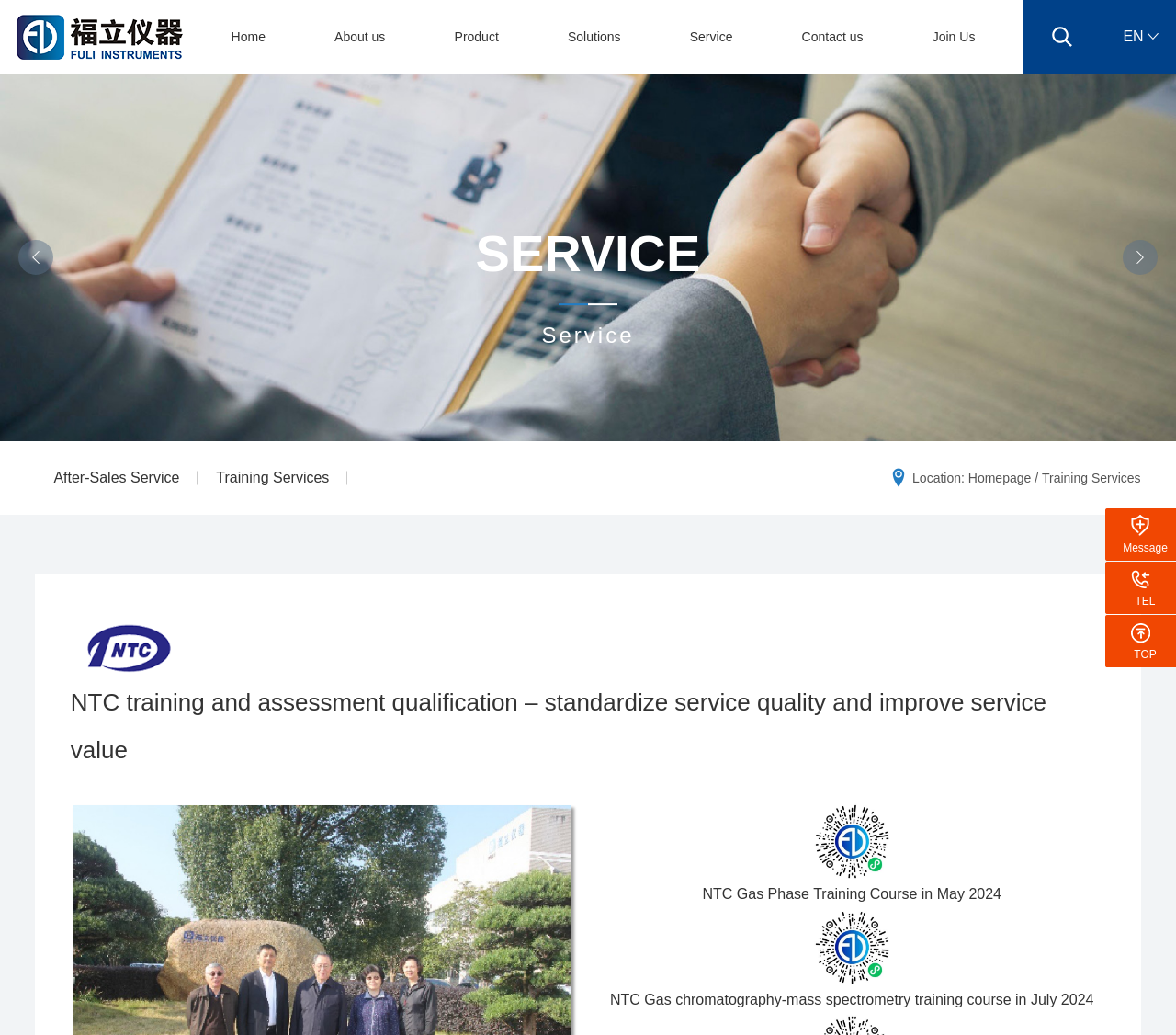Specify the bounding box coordinates of the element's area that should be clicked to execute the given instruction: "Check the Homepage". The coordinates should be four float numbers between 0 and 1, i.e., [left, top, right, bottom].

[0.823, 0.455, 0.877, 0.469]